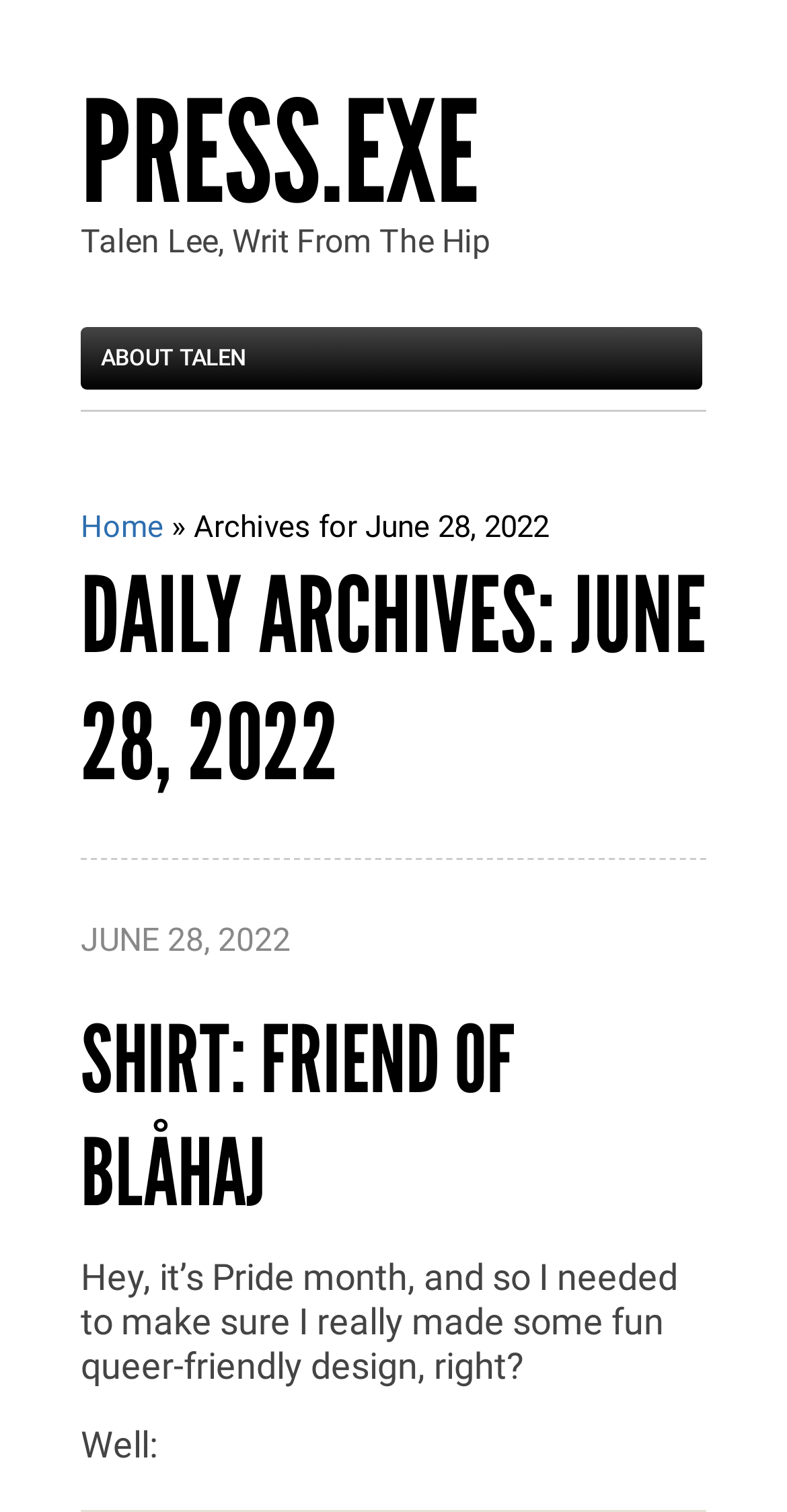Give a detailed account of the webpage's layout and content.

The webpage appears to be a blog or personal website, with a focus on the author's creative work. At the top, there is a prominent link to "PRESS.EXE" and a static text element displaying the author's name, "Talen Lee, Writ From The Hip". Below this, there are links to "ABOUT TALEN" and "Home", with a separator character "»" between them.

The main content of the page is dedicated to archives for June 28, 2022, with a heading "DAILY ARCHIVES: JUNE 28, 2022" and a subheading "JUNE 28, 2022 SHIRT: FRIEND OF BLÅHAJ". This section contains a brief article or blog post, with the title "SHIRT: FRIEND OF BLÅHAJ" and a short paragraph of text discussing the author's design work for Pride month. The text is followed by a brief sentence "Well:".

Overall, the webpage has a simple and clean layout, with a focus on showcasing the author's creative work and providing easy navigation to other sections of the website.